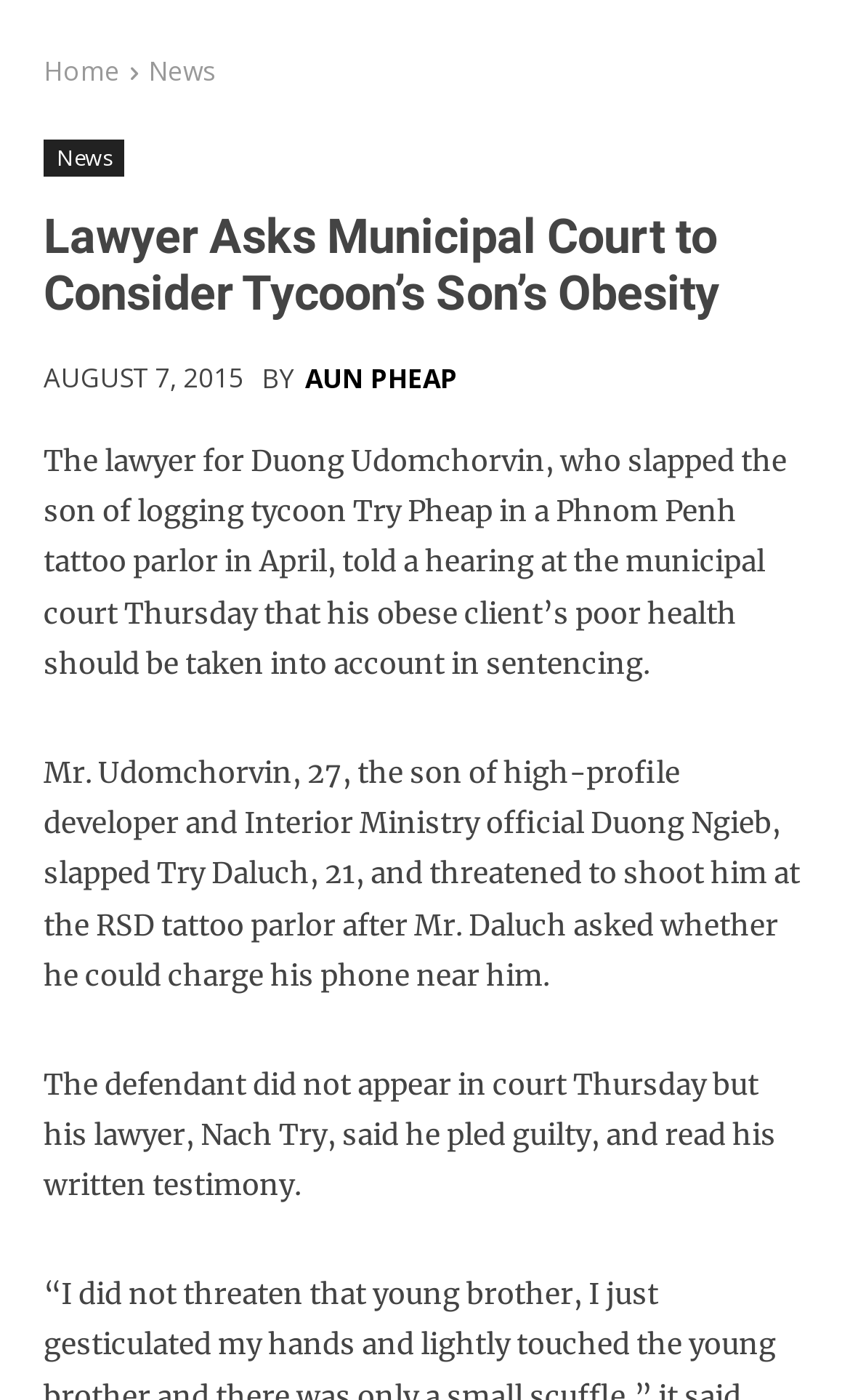Who is the lawyer of Duong Udomchorvin?
Look at the screenshot and provide an in-depth answer.

According to the article, Nach Try is the lawyer of Duong Udomchorvin, who told the court that his client's poor health should be taken into account in sentencing.